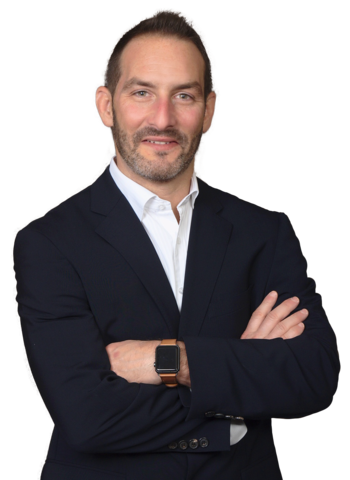What is Dr. Arrieta's role at Florida International University?
Please describe in detail the information shown in the image to answer the question.

The caption states that Dr. Arrieta serves as a clinical assistant professor at Florida International University, indicating his involvement in educating future healthcare professionals.